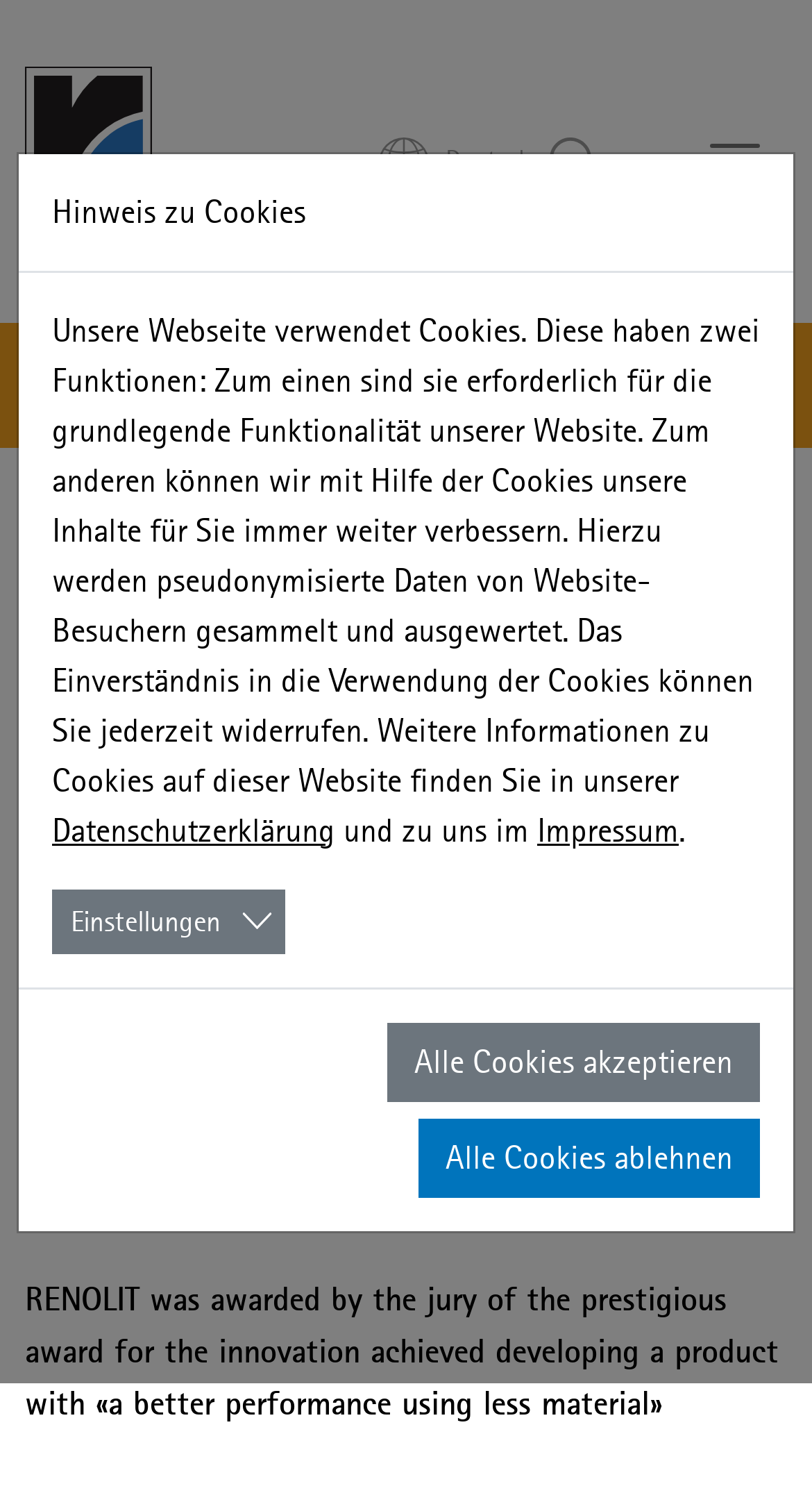Identify the bounding box for the UI element described as: "Strategie ONE RENOLIT 2025". The coordinates should be four float numbers between 0 and 1, i.e., [left, top, right, bottom].

[0.0, 0.213, 0.8, 0.283]